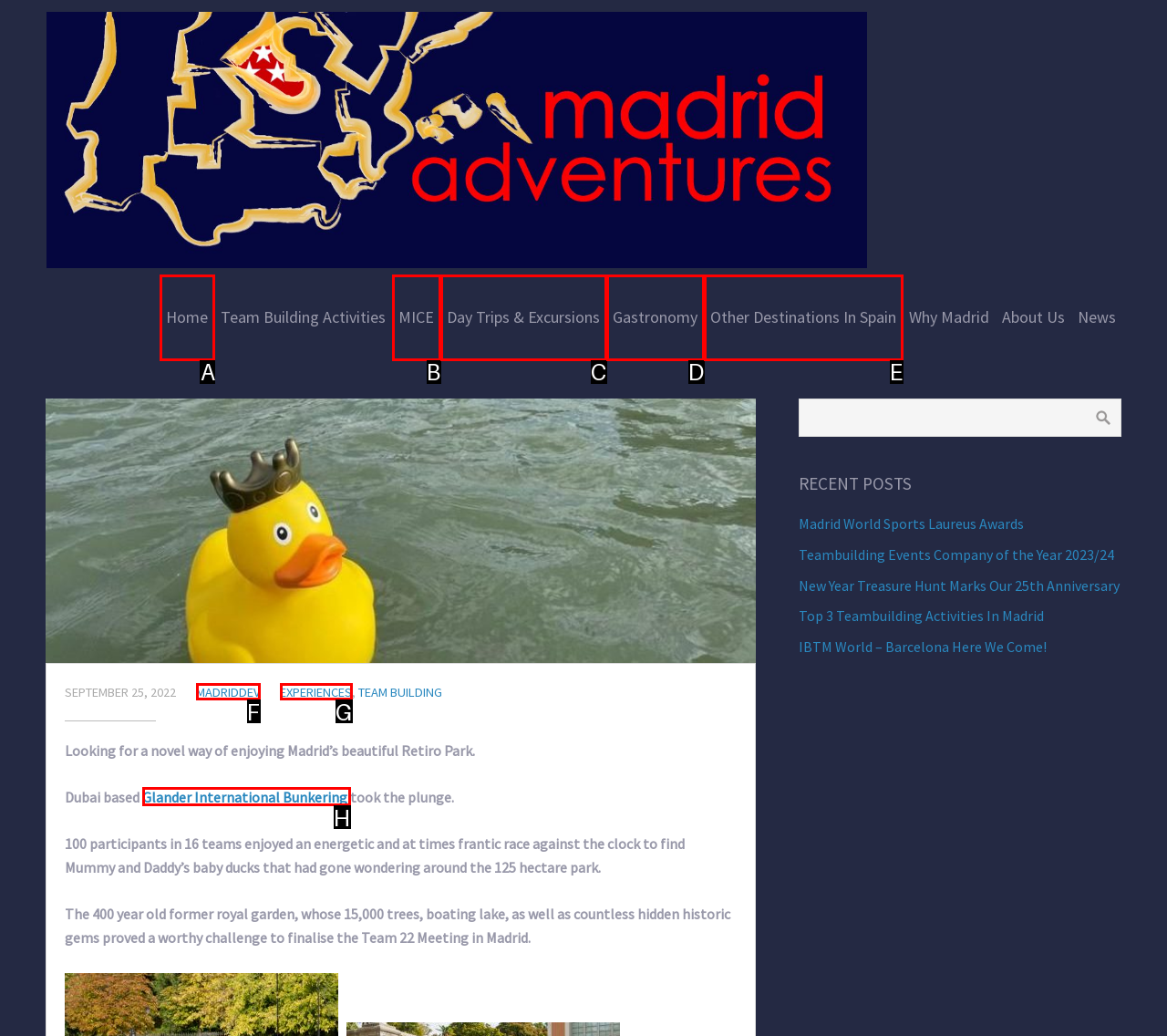From the given options, choose the one to complete the task: Click on the 'Home' link
Indicate the letter of the correct option.

A